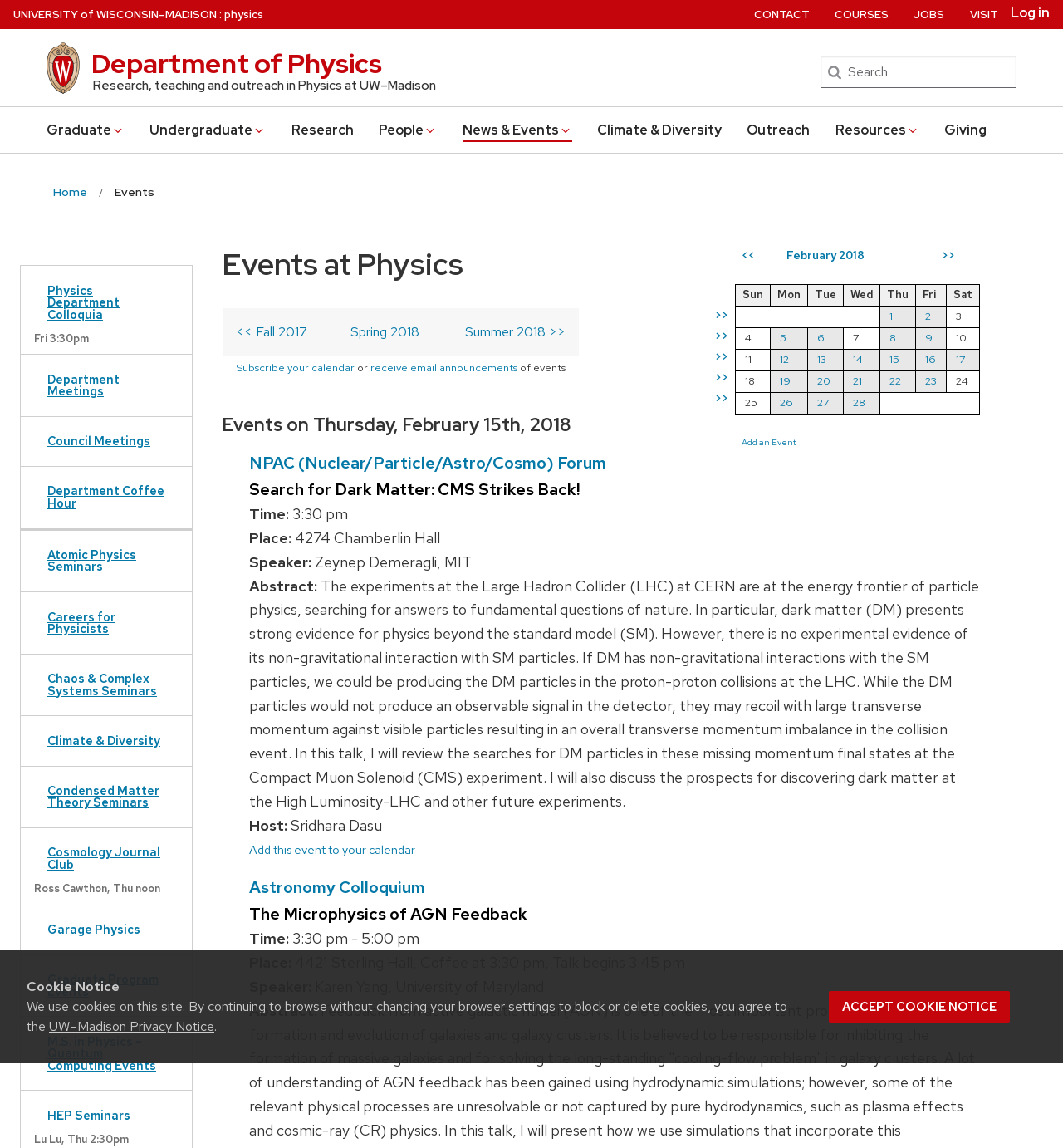What is the name of the university?
Refer to the image and give a detailed response to the question.

I found the answer by looking at the top-left corner of the webpage, where the university's name is displayed as a link.